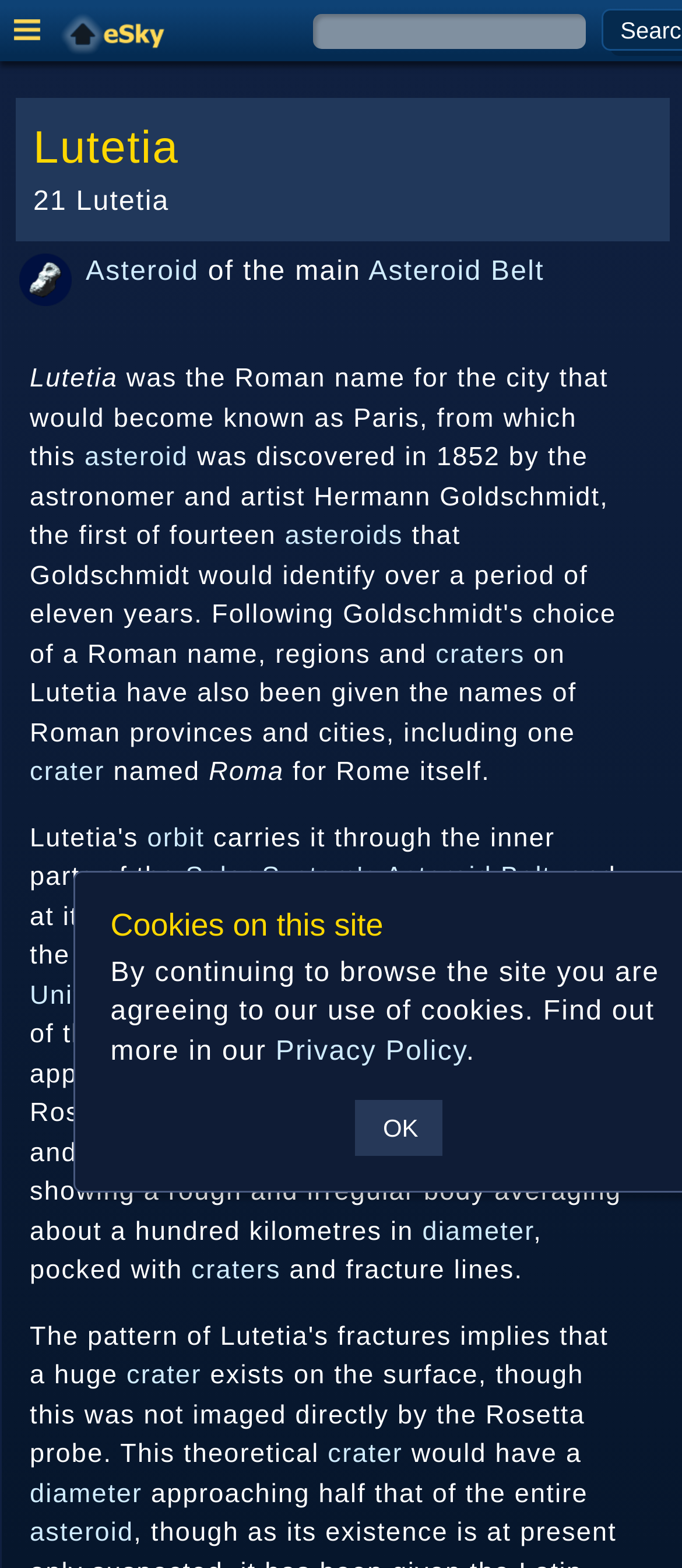Please identify the bounding box coordinates of the element's region that needs to be clicked to fulfill the following instruction: "Click on the 'Planet Wheel' link". The bounding box coordinates should consist of four float numbers between 0 and 1, i.e., [left, top, right, bottom].

[0.062, 0.791, 0.283, 0.808]